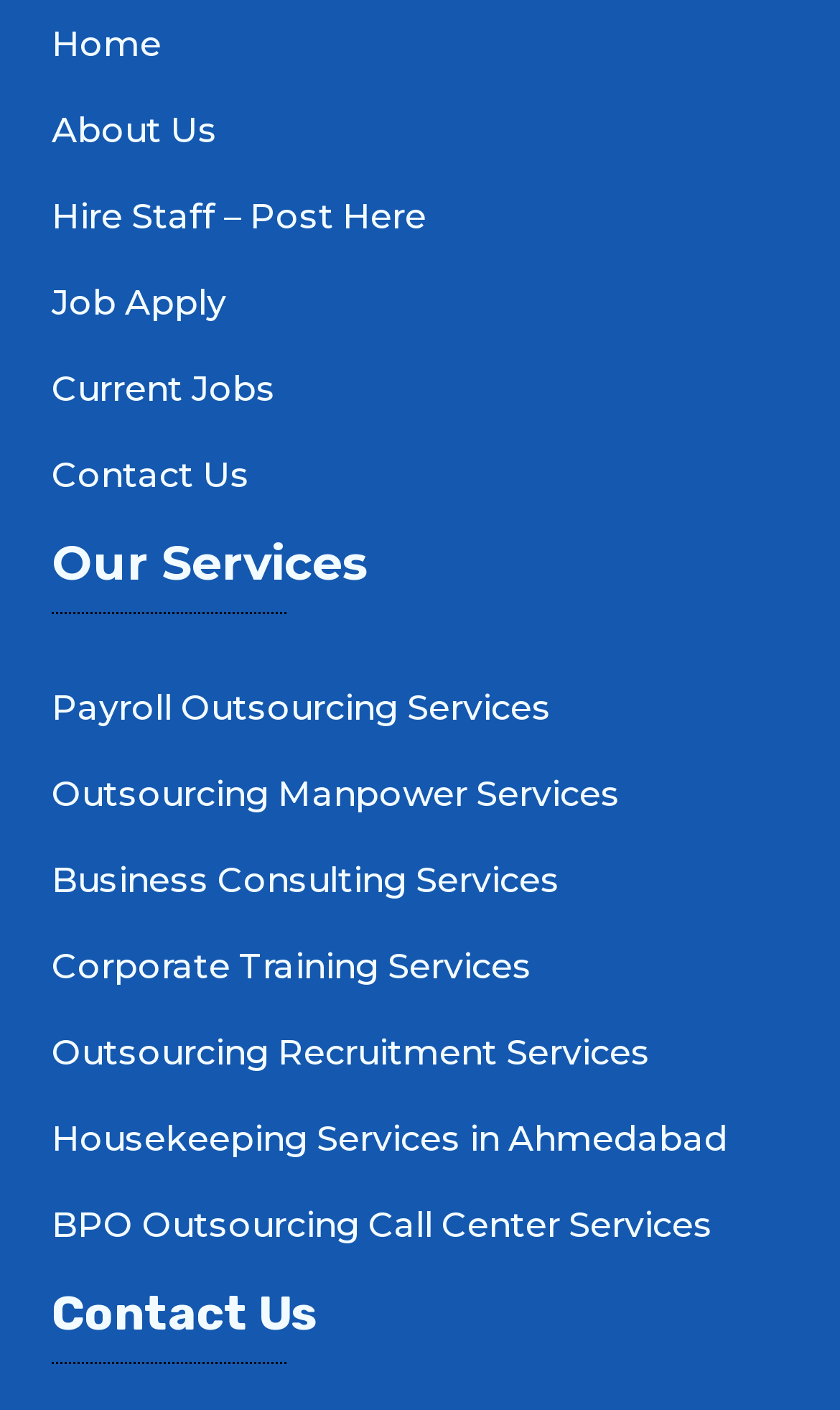Locate the bounding box coordinates of the area to click to fulfill this instruction: "apply for a job". The bounding box should be presented as four float numbers between 0 and 1, in the order [left, top, right, bottom].

[0.01, 0.185, 0.99, 0.246]